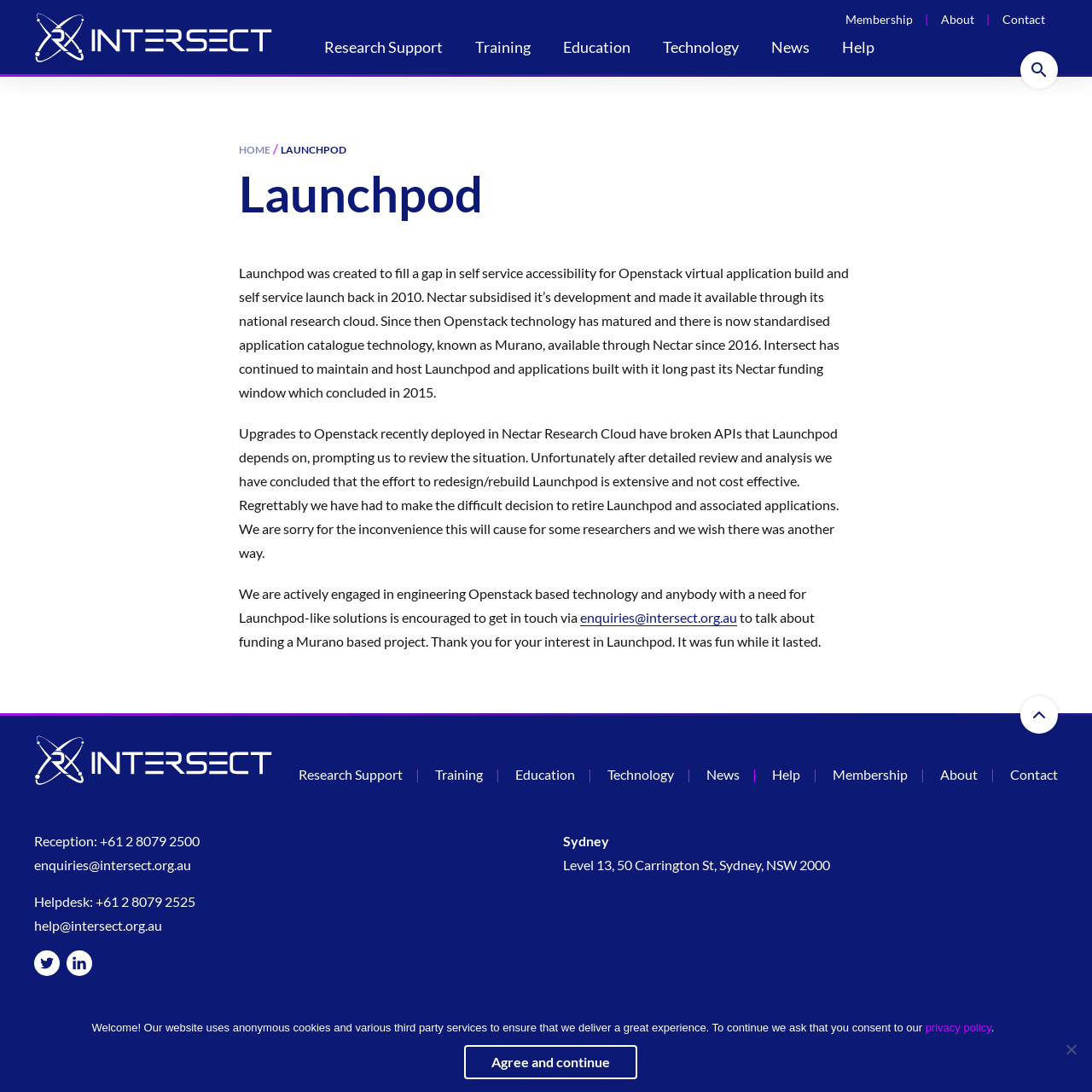Find the bounding box coordinates of the clickable area that will achieve the following instruction: "Click the Research Support link".

[0.297, 0.034, 0.405, 0.055]